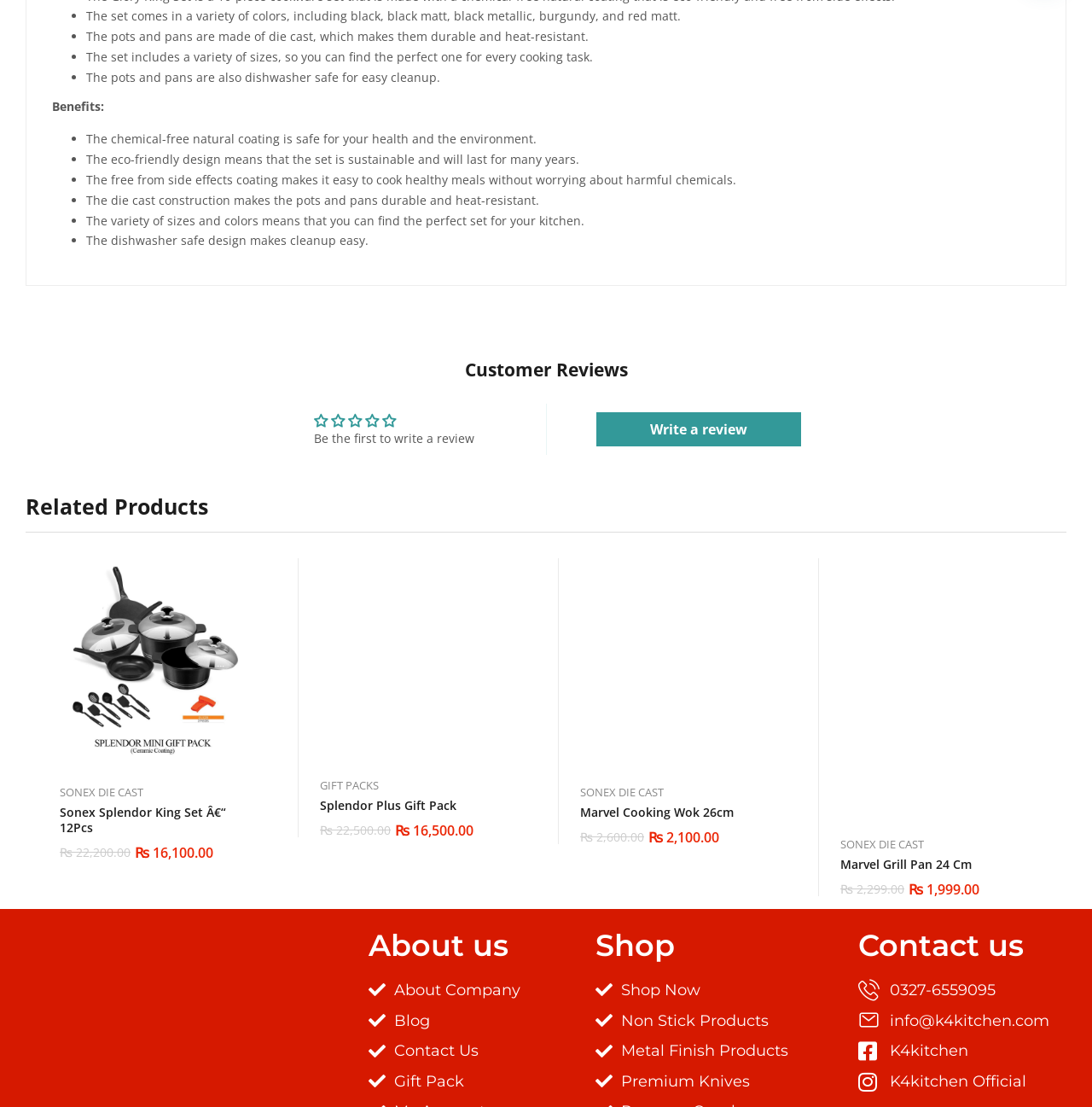What is the benefit of the chemical-free natural coating?
Look at the image and provide a detailed response to the question.

The webpage mentions that the chemical-free natural coating is safe for your health and the environment, which is one of the benefits of the product.